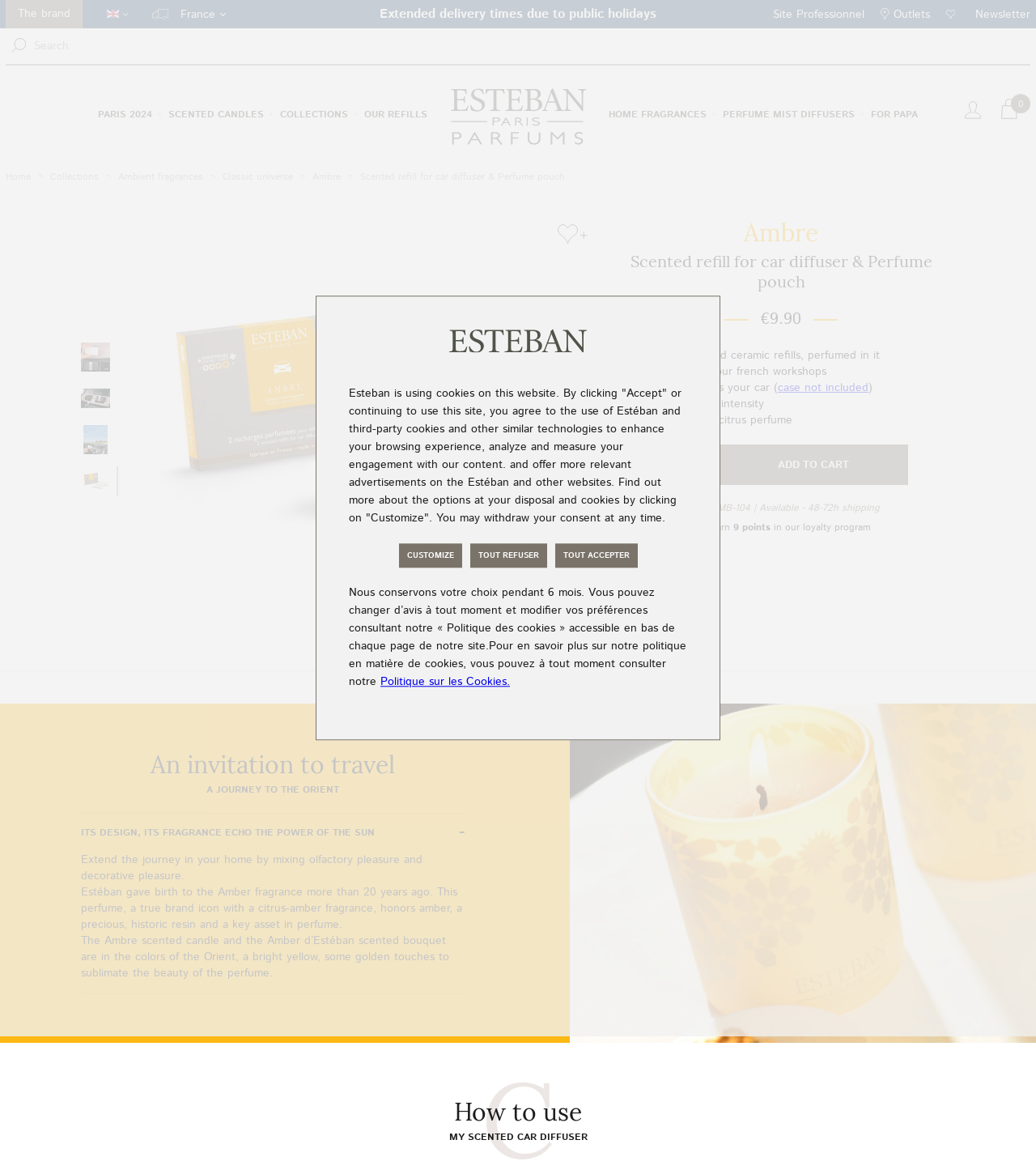Produce an elaborate caption capturing the essence of the webpage.

This webpage is about an Amber scented refill for a car diffuser from Estéban Paris Parfums. At the top, there is a navigation menu with links to different sections of the website, including "PARIS 2024", "SCENTED CANDLES", "COLLECTIONS", and more. Below the navigation menu, there is a search bar and a link to the user's account.

On the left side of the page, there is a column with links to different categories, such as "Home", "Collections", "Ambient fragrances", and "Classic universe". Below these links, there is a section with four images of scented car diffusers.

The main content of the page is on the right side, where there is a heading that reads "Ambre Scented refill for car diffuser & Perfume pouch". Below the heading, there is a description of the product, which includes its price, €9.90, and a brief text about its features, such as "2 scented ceramic refills, perfumed in our French workshops" and "Modular intensity". There is also a button to add the product to the cart.

Below the product description, there is a section with four recommended products, each with an image, a link to the product, and its price. At the bottom of the page, there is a section with information about the product's availability, shipping, and loyalty program.

Throughout the page, there are several images, including the product image, the recommended products' images, and the logo of Estéban Paris Parfums. The overall layout is organized, with clear headings and concise text, making it easy to navigate and find the necessary information.